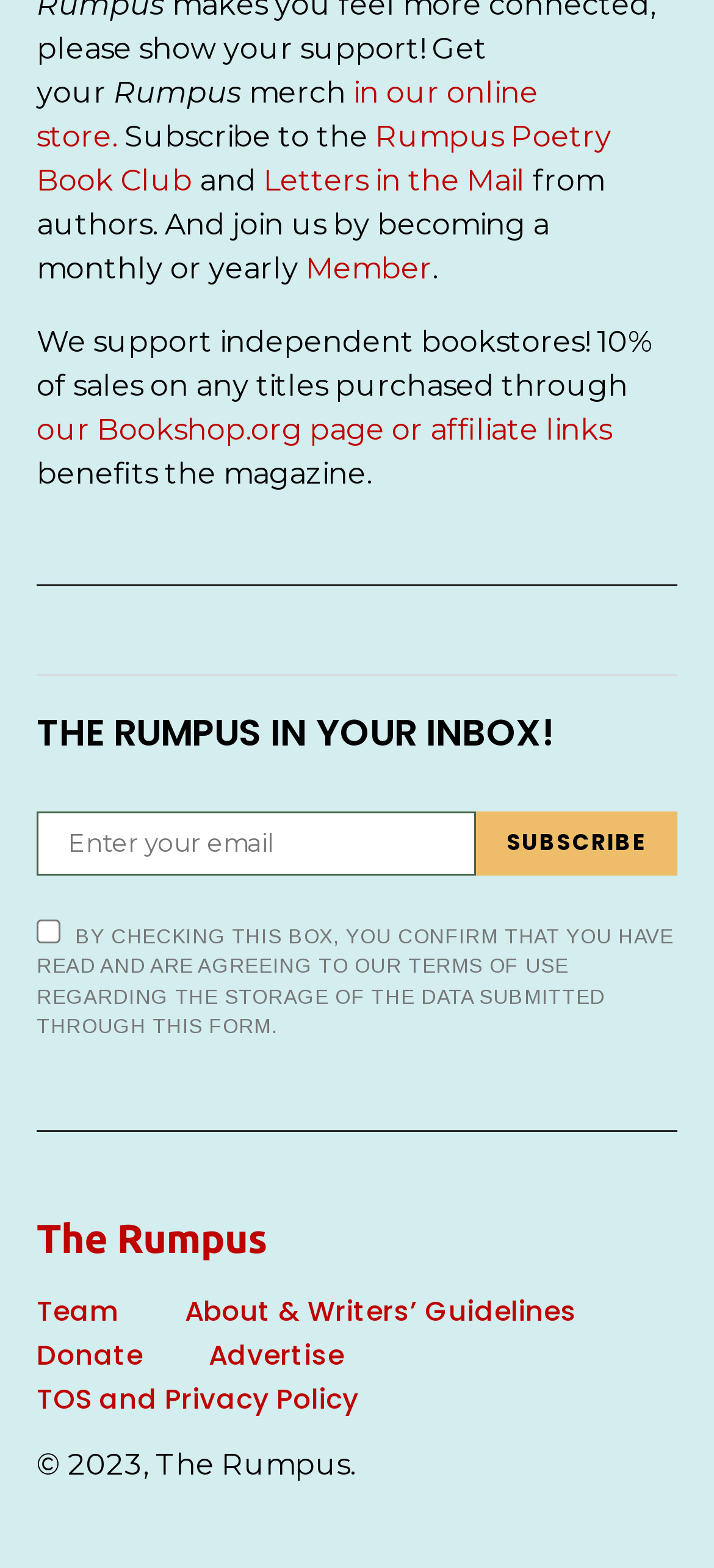What is the benefit of purchasing through Bookshop.org?
Refer to the screenshot and respond with a concise word or phrase.

10% of sales benefits the magazine